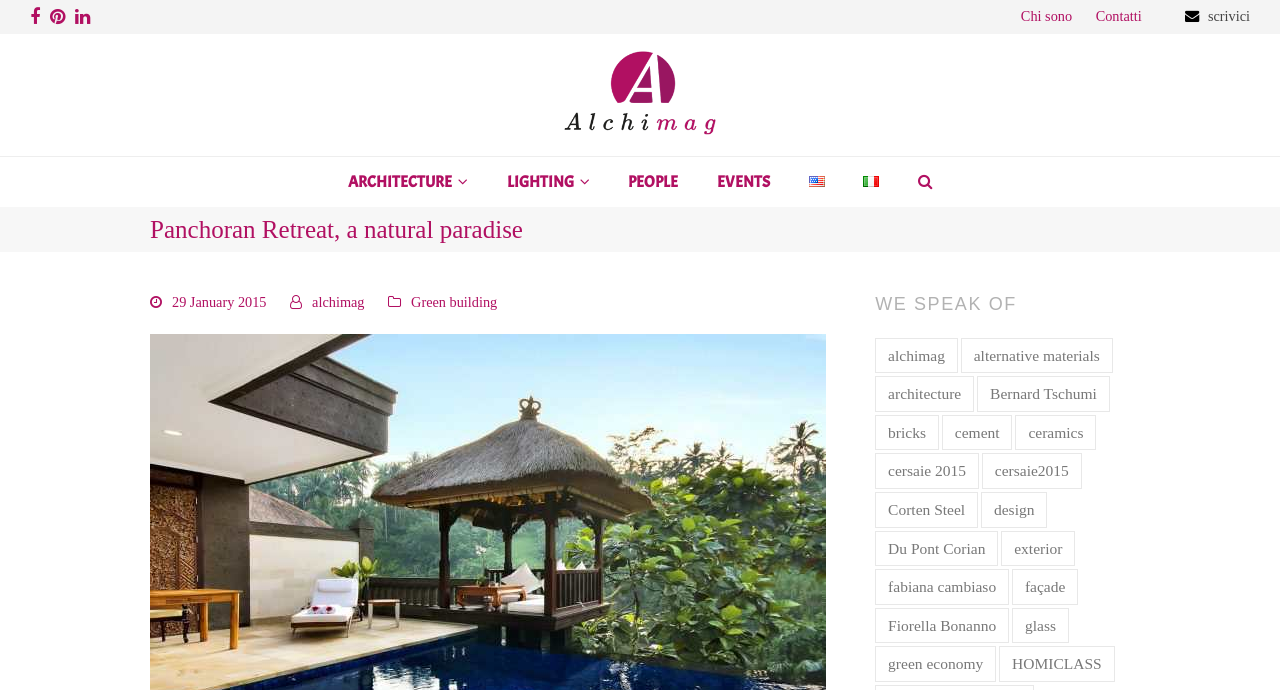Please find and report the bounding box coordinates of the element to click in order to perform the following action: "Learn about electric buses". The coordinates should be expressed as four float numbers between 0 and 1, in the format [left, top, right, bottom].

None